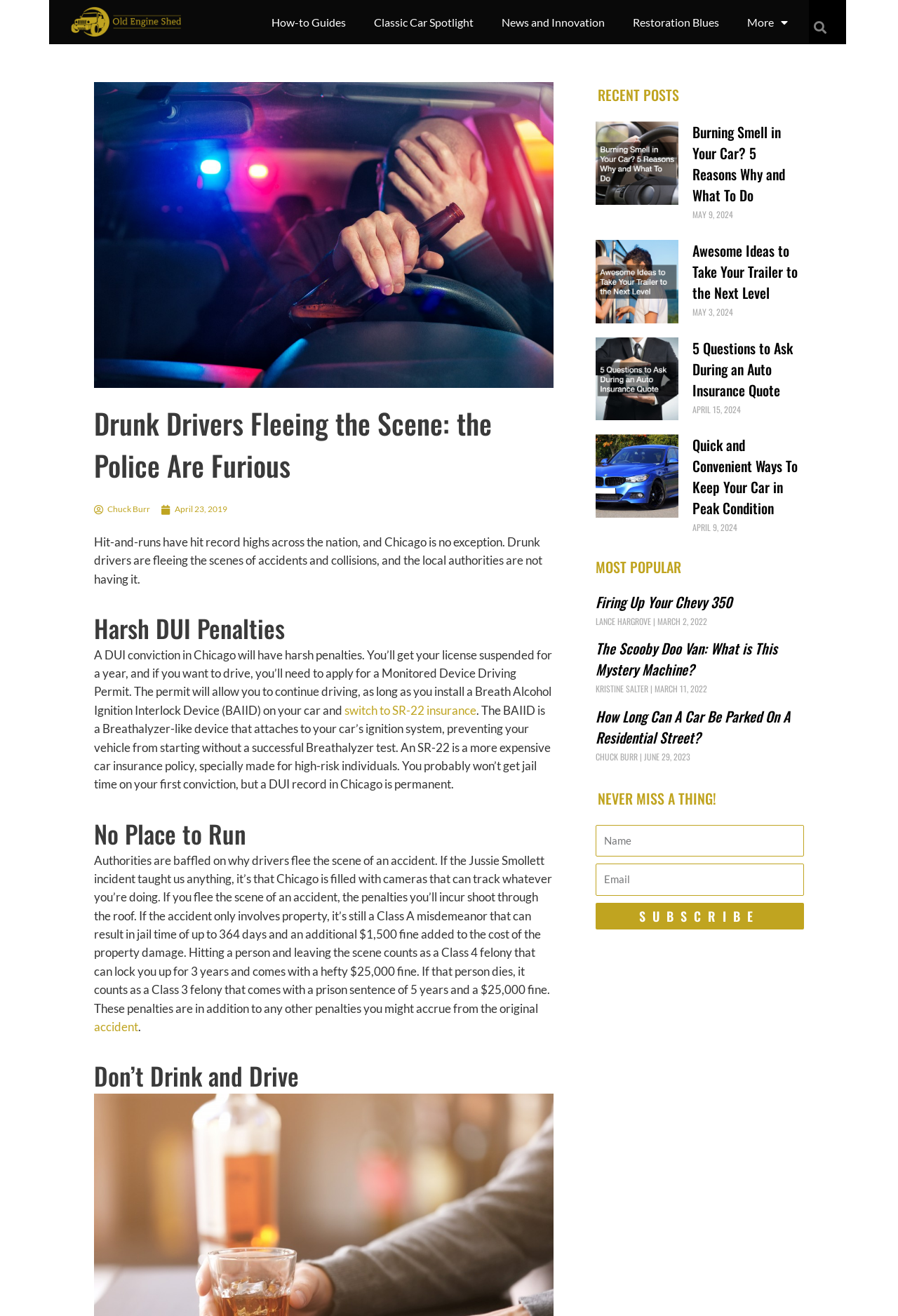Pinpoint the bounding box coordinates of the clickable area necessary to execute the following instruction: "Read more about 'Harsh DUI Penalties'". The coordinates should be given as four float numbers between 0 and 1, namely [left, top, right, bottom].

[0.105, 0.463, 0.616, 0.491]